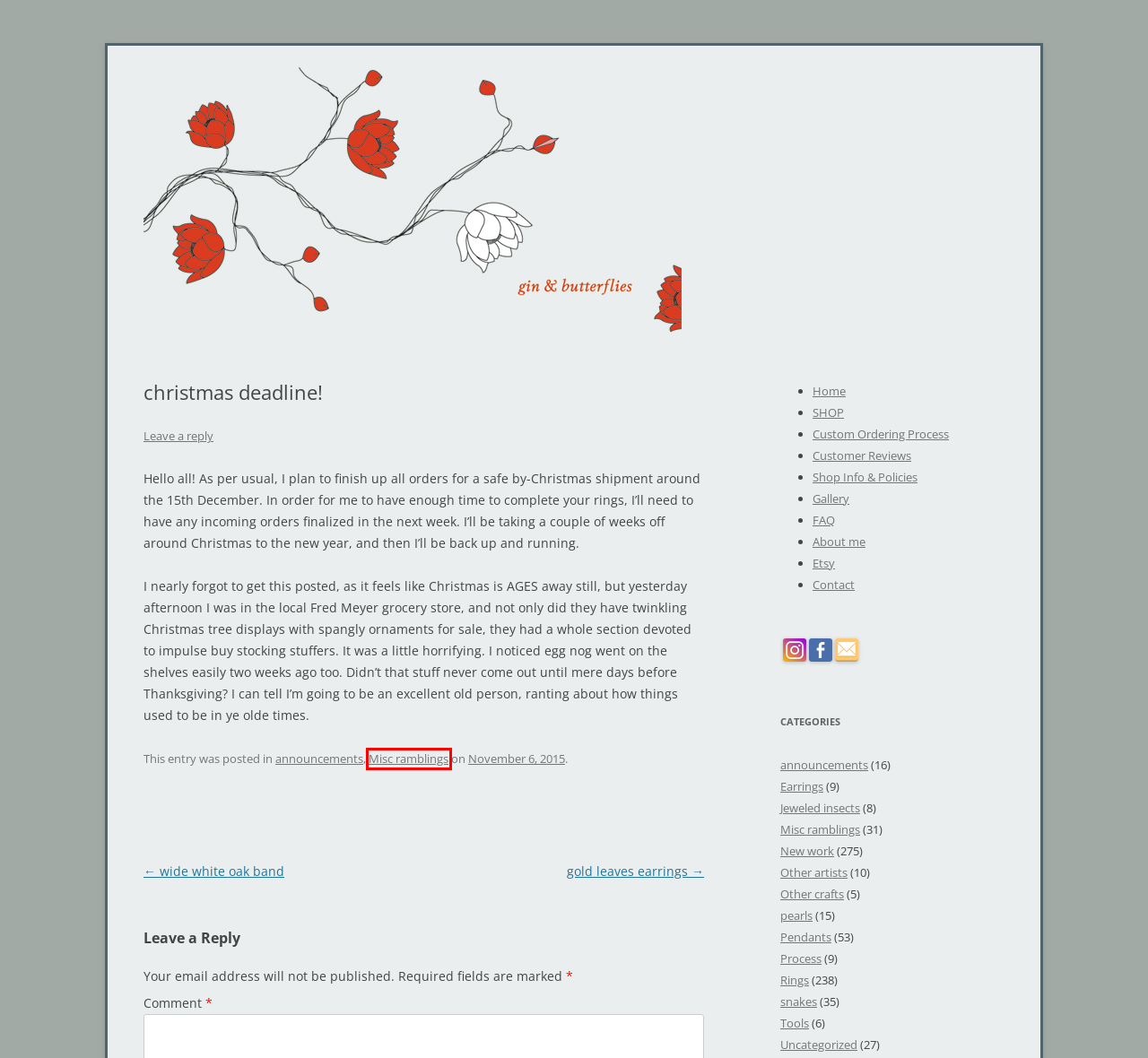You are given a screenshot of a webpage with a red rectangle bounding box around an element. Choose the best webpage description that matches the page after clicking the element in the bounding box. Here are the candidates:
A. announcements | Gin and Butterflies
B. Gin & Butterflies  |  Cheyenne Weil
C. Gin and Butterflies jewelry by Cheyenne Weil
D. Custom Ordering Process | Gin and Butterflies
E. Misc ramblings | Gin and Butterflies
F. Other artists | Gin and Butterflies
G. Pendants | Gin and Butterflies
H. Uncategorized | Gin and Butterflies

E